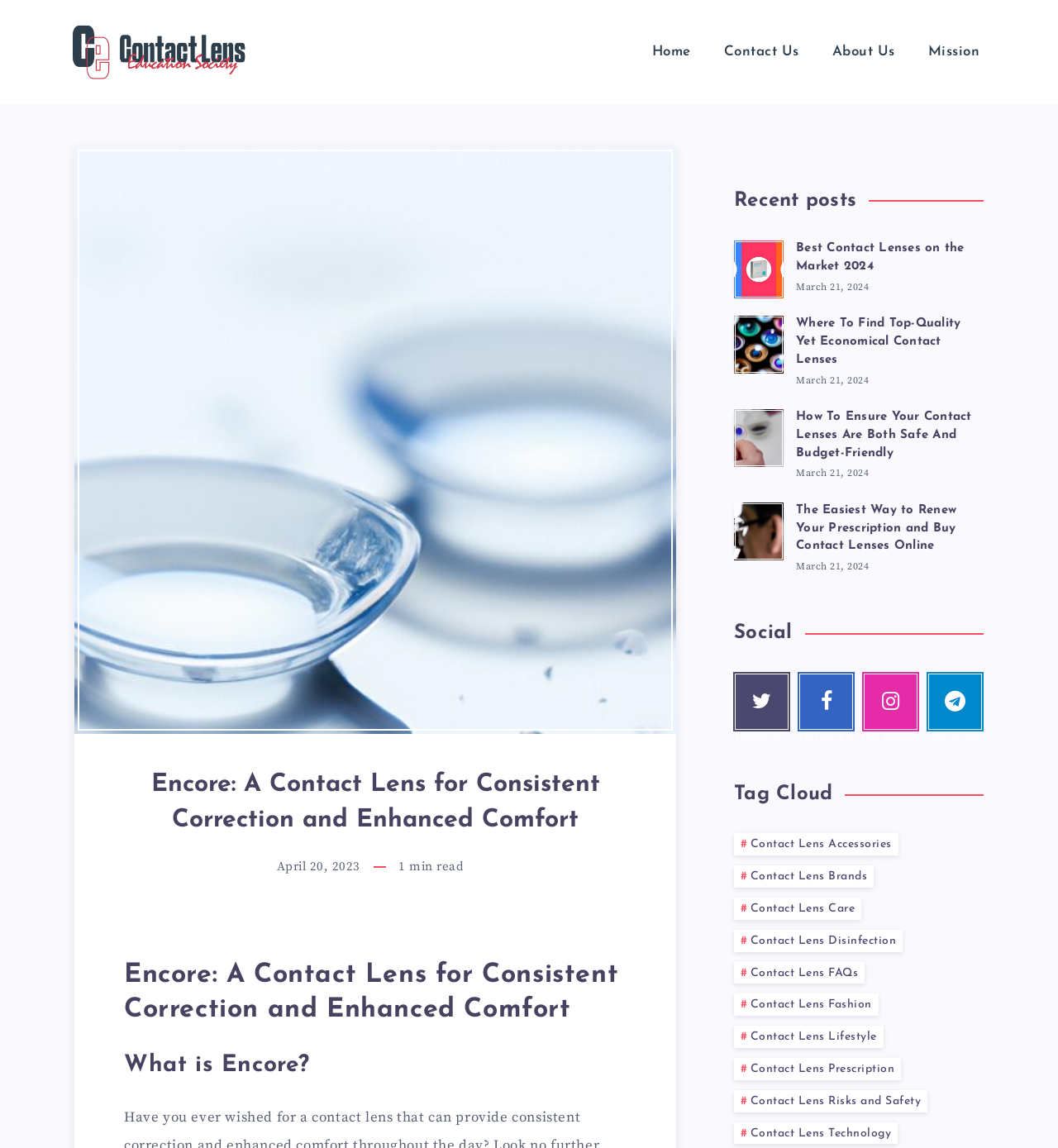Can you find and generate the webpage's heading?

Encore: A Contact Lens for Consistent Correction and Enhanced Comfort